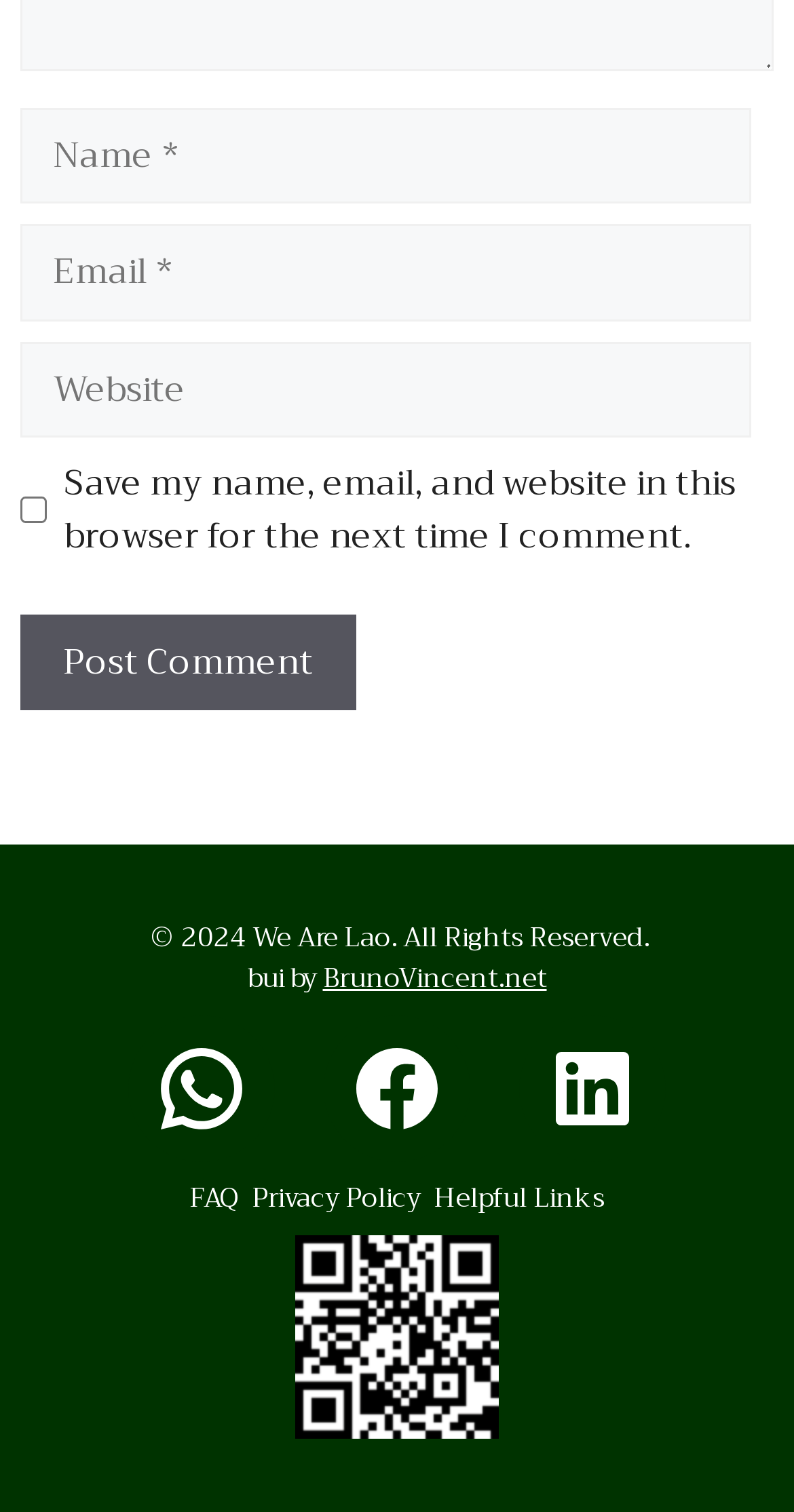Identify the bounding box coordinates of the clickable region necessary to fulfill the following instruction: "Check the box to save your information". The bounding box coordinates should be four float numbers between 0 and 1, i.e., [left, top, right, bottom].

[0.026, 0.329, 0.059, 0.346]